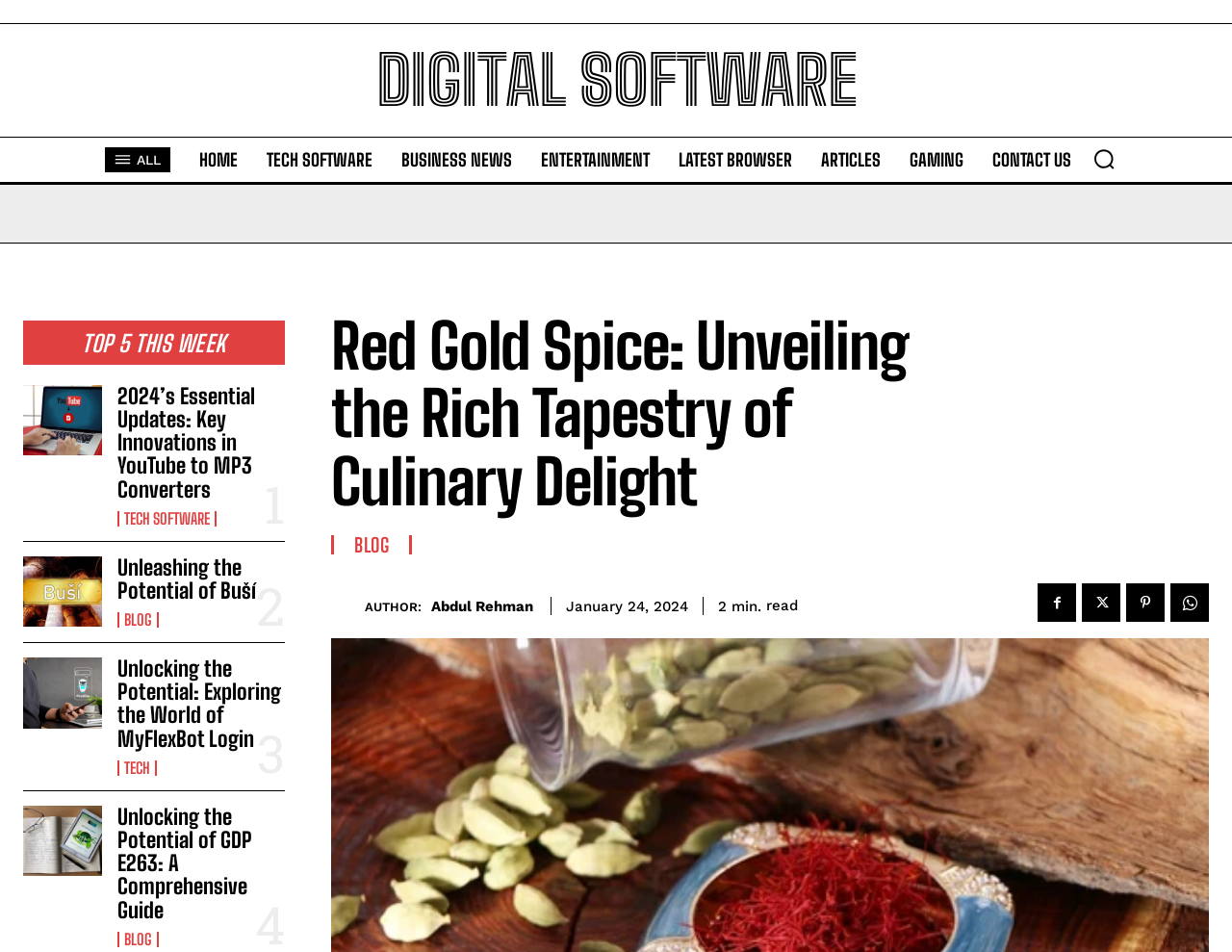Locate the bounding box coordinates of the element that needs to be clicked to carry out the instruction: "Click on the 'HOME' link". The coordinates should be given as four float numbers ranging from 0 to 1, i.e., [left, top, right, bottom].

[0.154, 0.144, 0.201, 0.192]